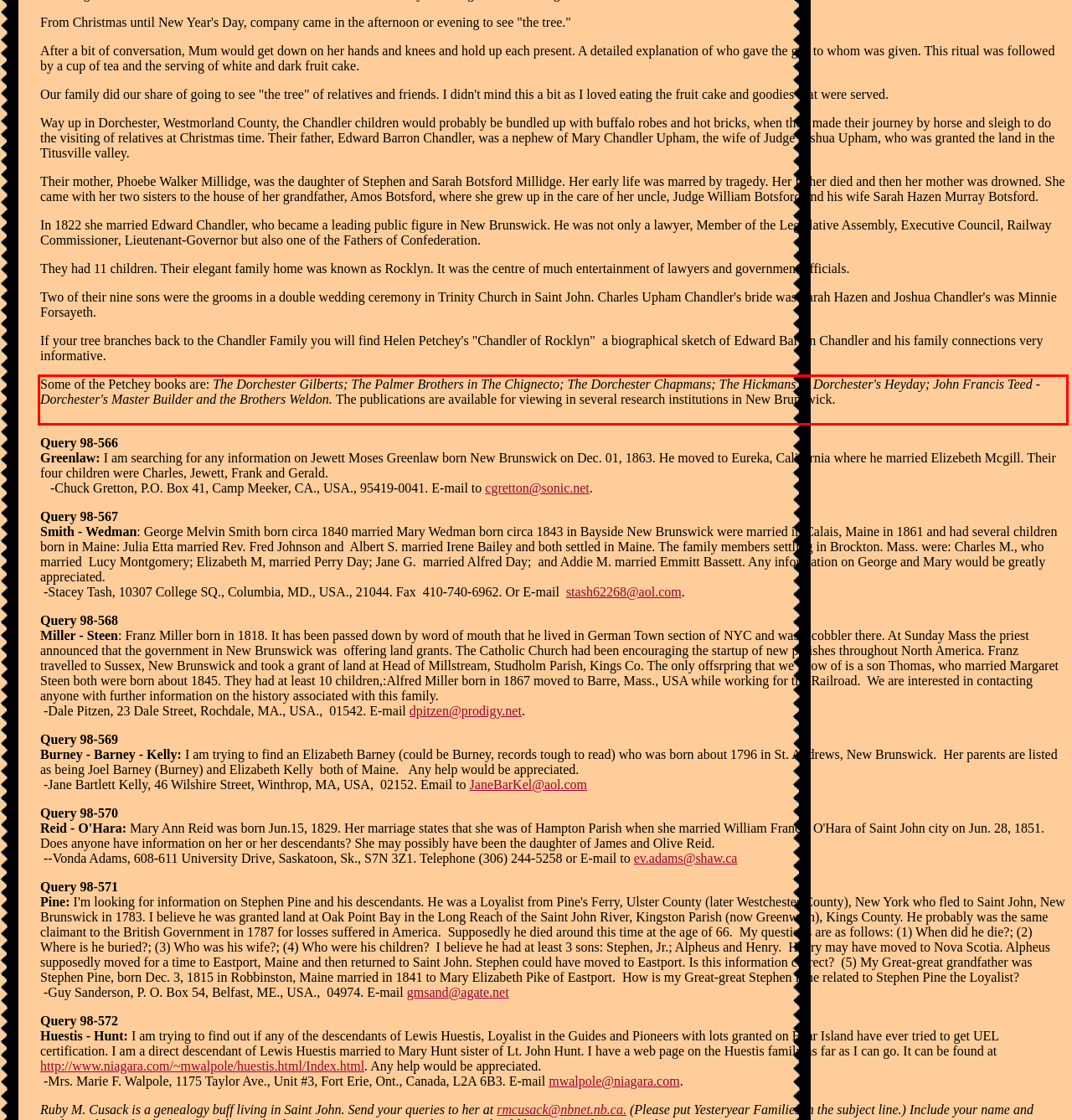From the screenshot of the webpage, locate the red bounding box and extract the text contained within that area.

Some of the Petchey books are: The Dorchester Gilberts; The Palmer Brothers in The Chignecto; The Dorchester Chapmans; The Hickmans in Dorchester's Heyday; John Francis Teed - Dorchester's Master Builder and the Brothers Weldon. The publications are available for viewing in several research institutions in New Brunswick.